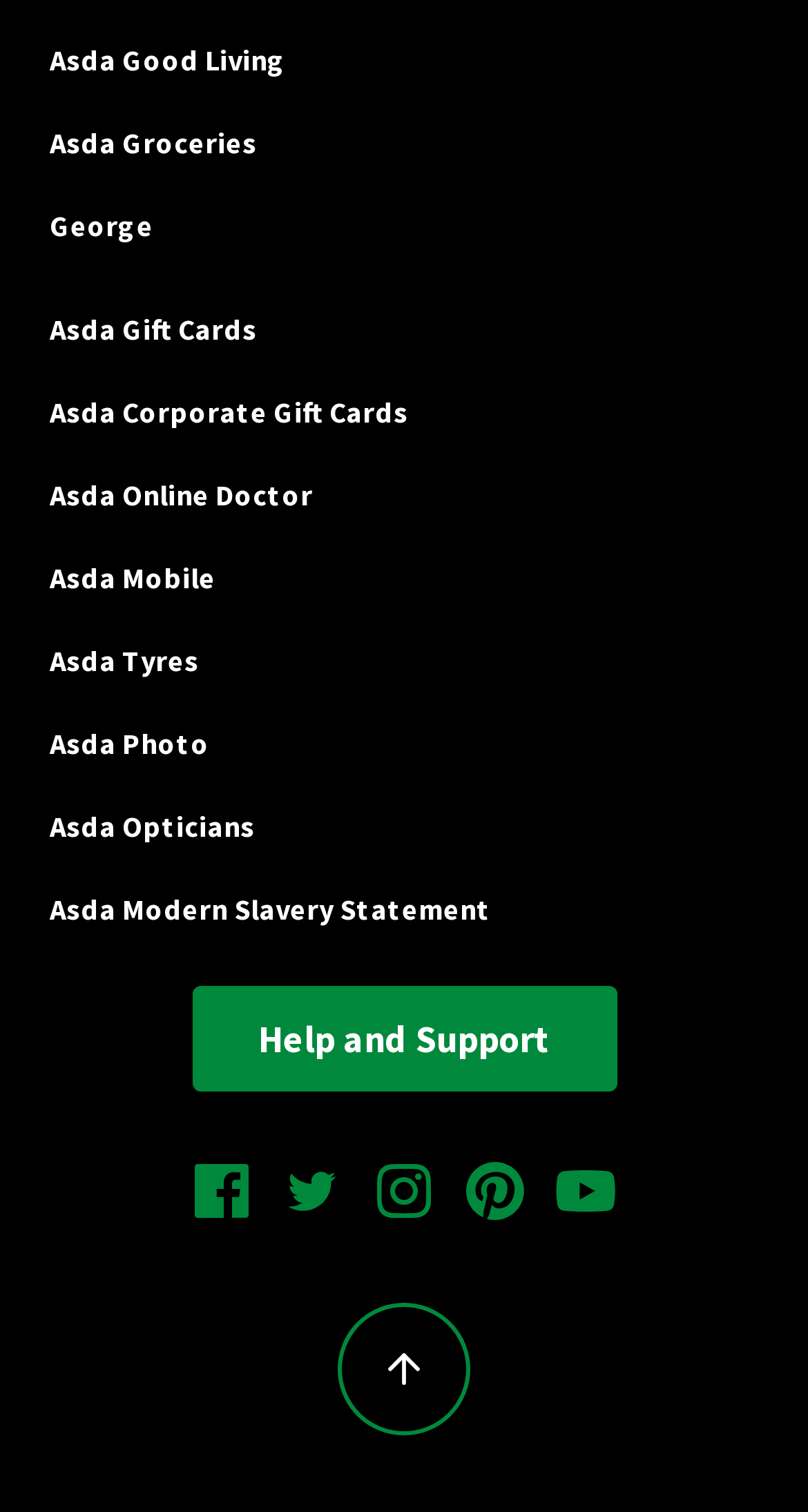Identify the bounding box coordinates of the clickable region to carry out the given instruction: "Get help and support".

[0.237, 0.652, 0.763, 0.722]